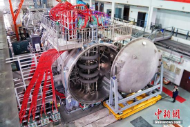Generate an elaborate caption that includes all aspects of the image.

This image showcases a sophisticated piece of aerospace technology, likely part of China's space exploration initiatives. The focus is on a large, cylindrical structure that appears to be a spacecraft or a propulsion system, prominently featuring dual openings at the front. The intricate design includes numerous metallic components and pipes, indicative of advanced engineering and design principles. Bright red components are visible, suggesting additional mechanical parts or safety features. In the background, the facility is well-lit, highlighting the high-tech environment where these critical components are developed. This imagery aligns with the recent advancements in space technology being explored by China, particularly in relation to their "ground space station" project.